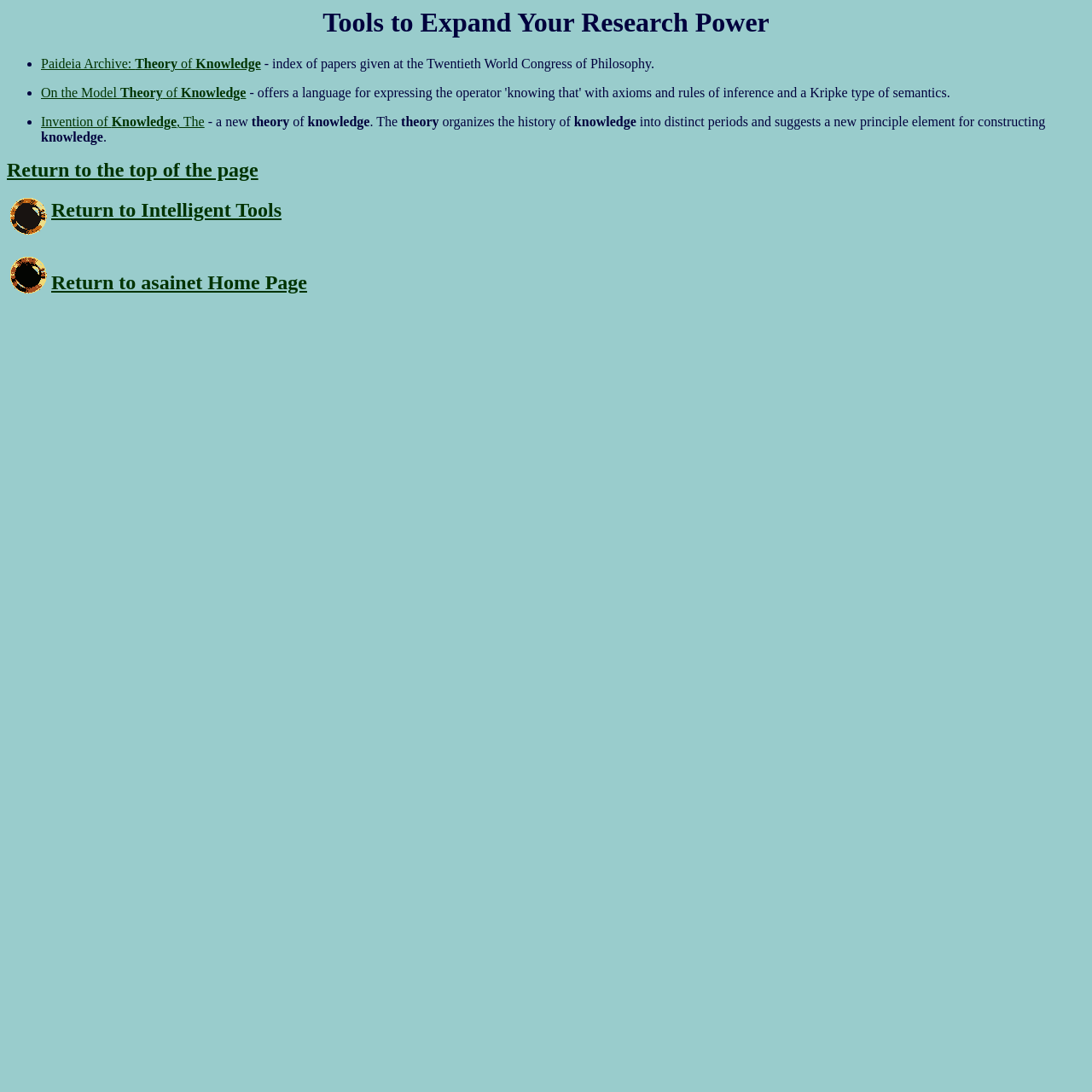What is the first research tool listed?
Please provide a comprehensive answer to the question based on the webpage screenshot.

The first research tool listed is 'Paideia Archive: Theory of Knowledge' which is a link element with bounding box coordinates [0.037, 0.052, 0.239, 0.065] and is preceded by a list marker '•'.